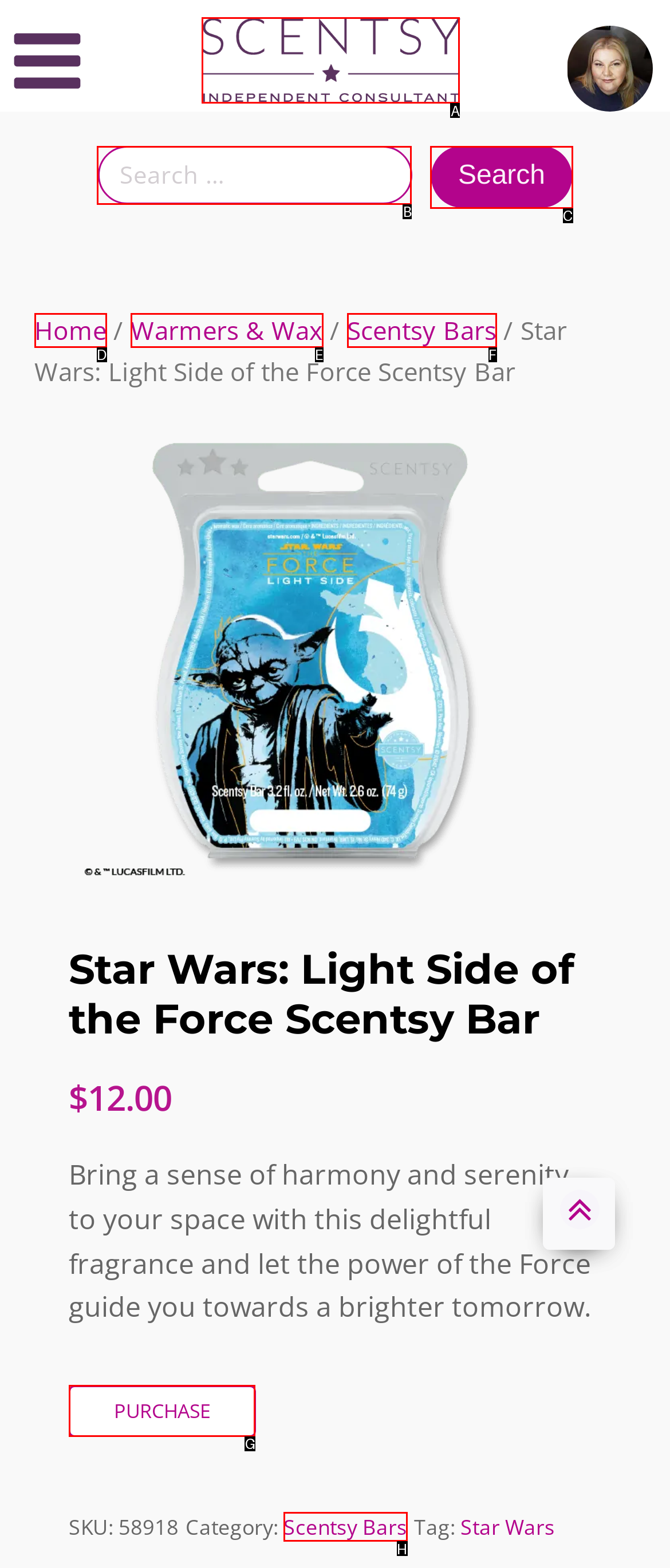Identify the correct UI element to click to follow this instruction: Click on the Scentsy Independent Consultant Logo
Respond with the letter of the appropriate choice from the displayed options.

A